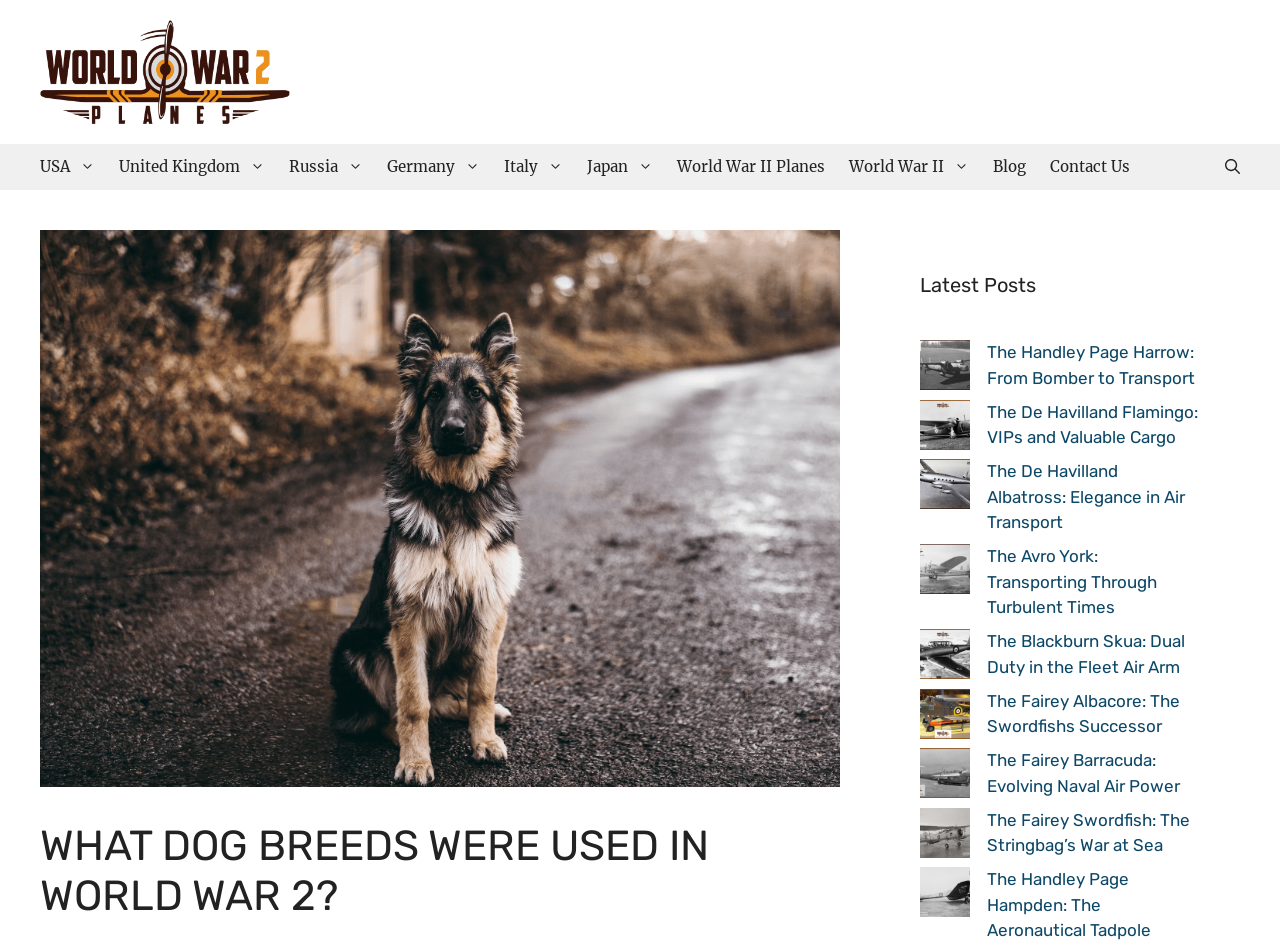Using the details from the image, please elaborate on the following question: Is there an image on the webpage?

I can see that there are multiple images on the webpage, including an image with the OCR text 'What Dog Breeds Were Used in World War 2' and multiple images in the latest posts section. This suggests that there is at least one image on the webpage.